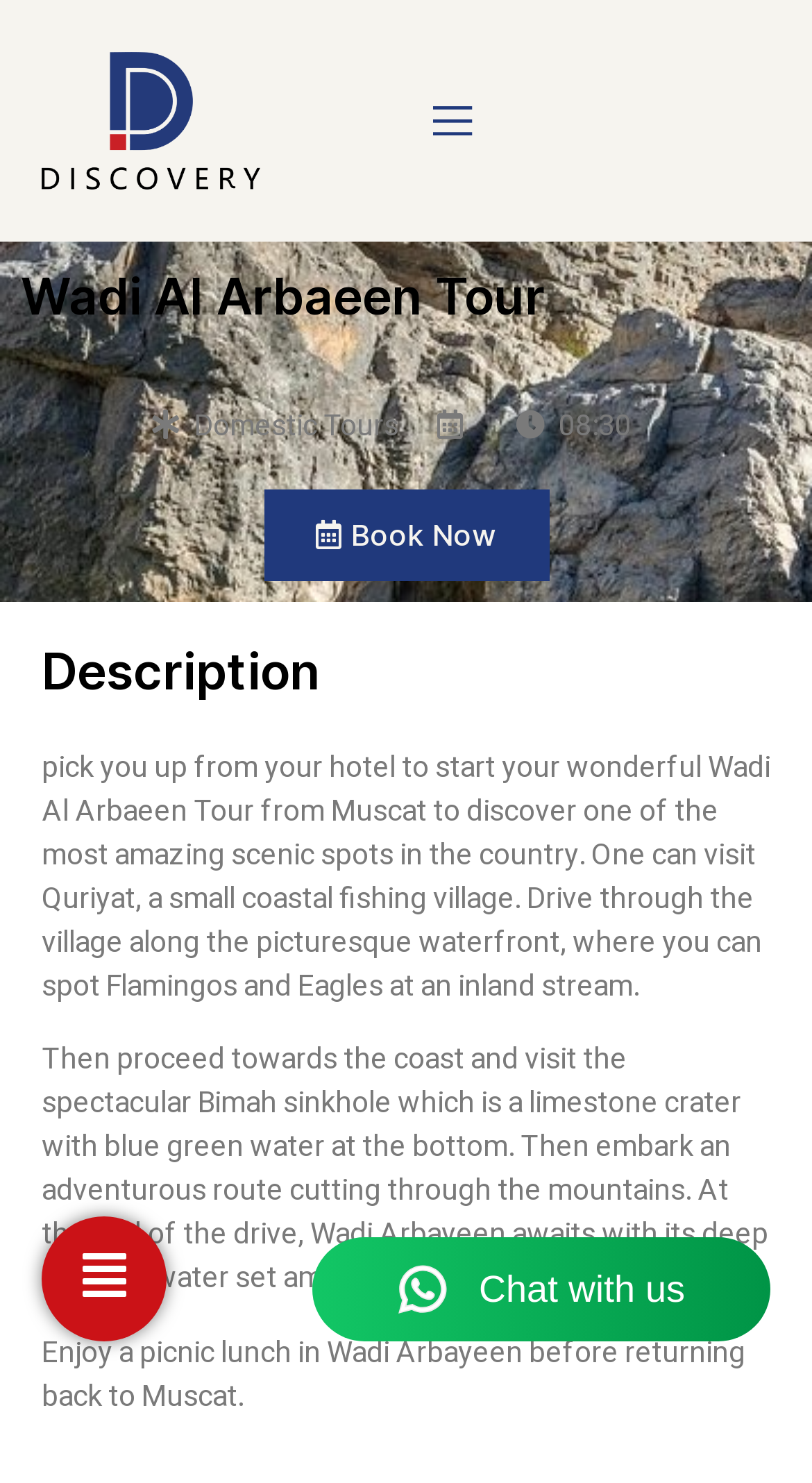Determine the bounding box coordinates for the area that needs to be clicked to fulfill this task: "Click the Login button". The coordinates must be given as four float numbers between 0 and 1, i.e., [left, top, right, bottom].

[0.077, 0.472, 0.303, 0.534]